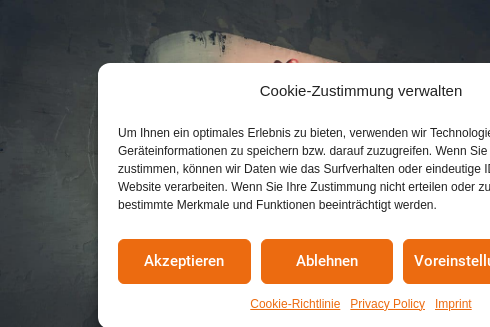Reply to the question below using a single word or brief phrase:
How many buttons are there in the dialog?

Three